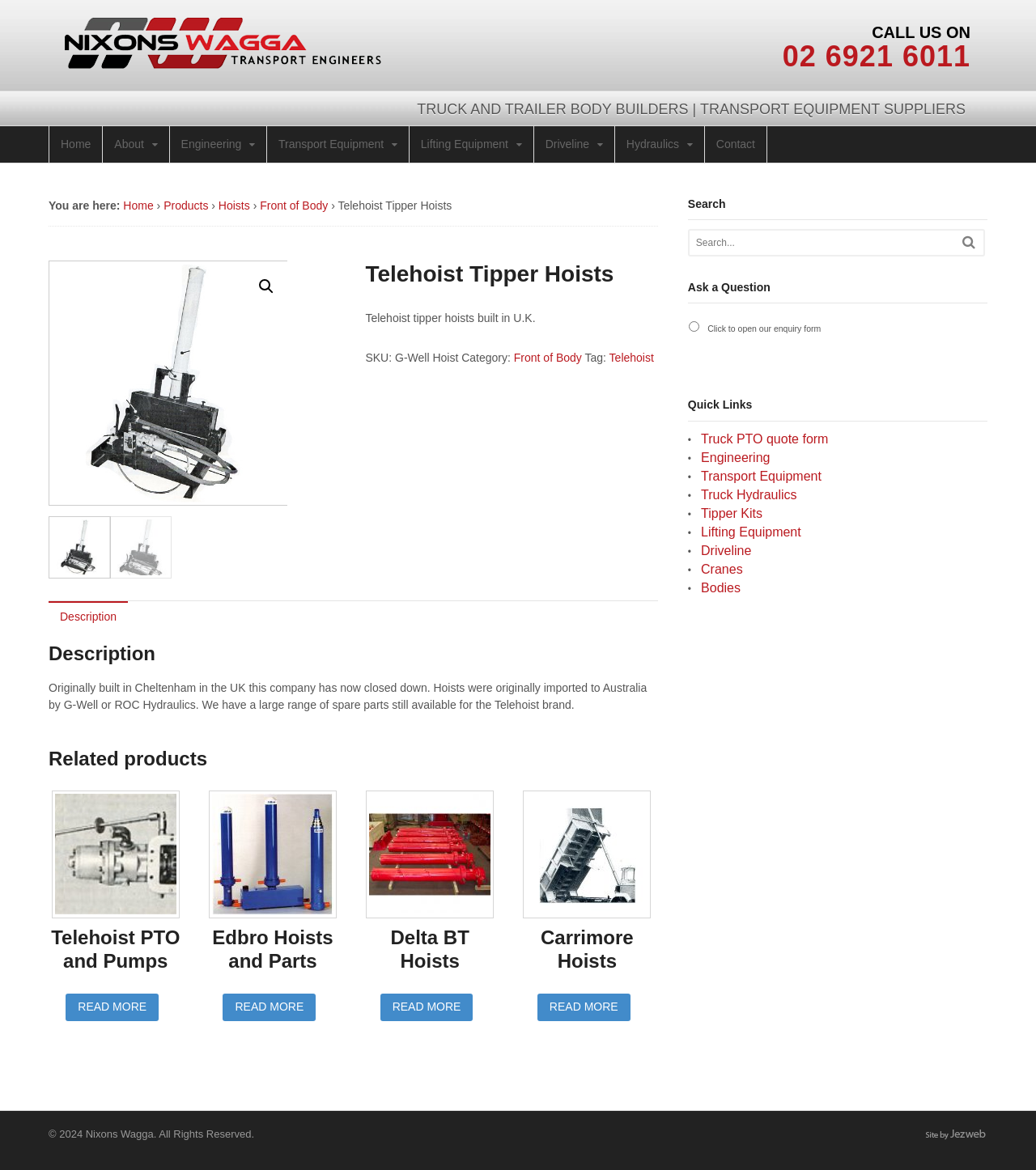Answer the question below using just one word or a short phrase: 
What is the company that originally imported Telehoist hoists to Australia?

G-Well or ROC Hydraulics